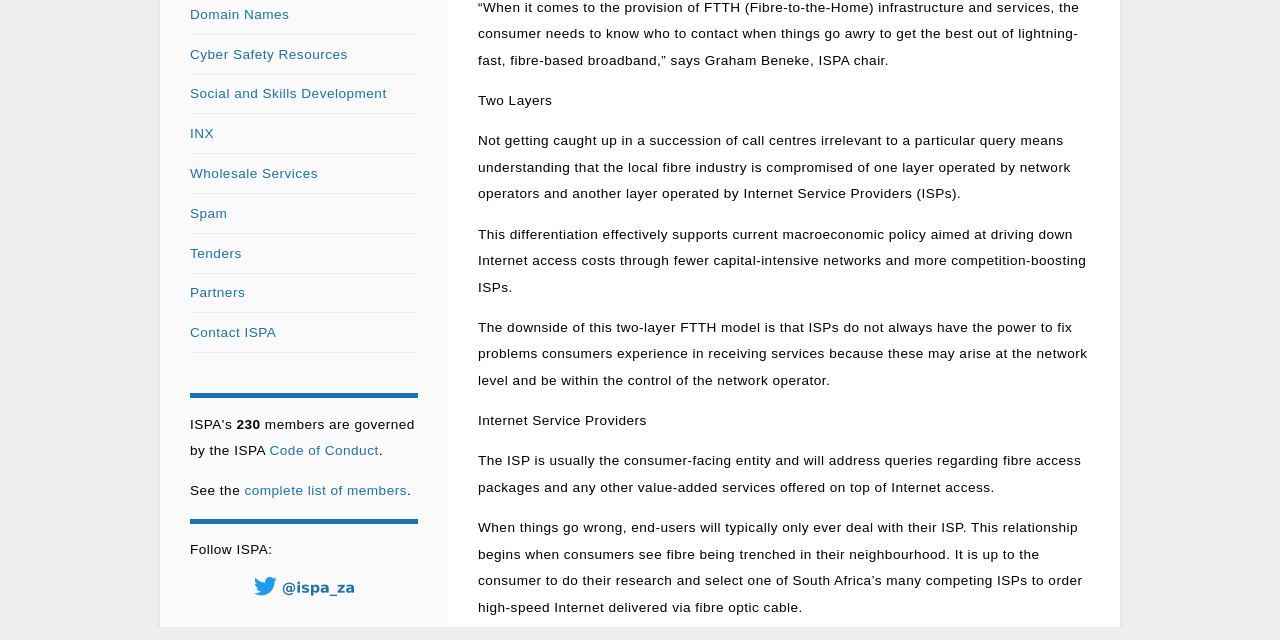Predict the bounding box coordinates of the UI element that matches this description: "Cyber Safety Resources". The coordinates should be in the format [left, top, right, bottom] with each value between 0 and 1.

[0.148, 0.073, 0.272, 0.096]